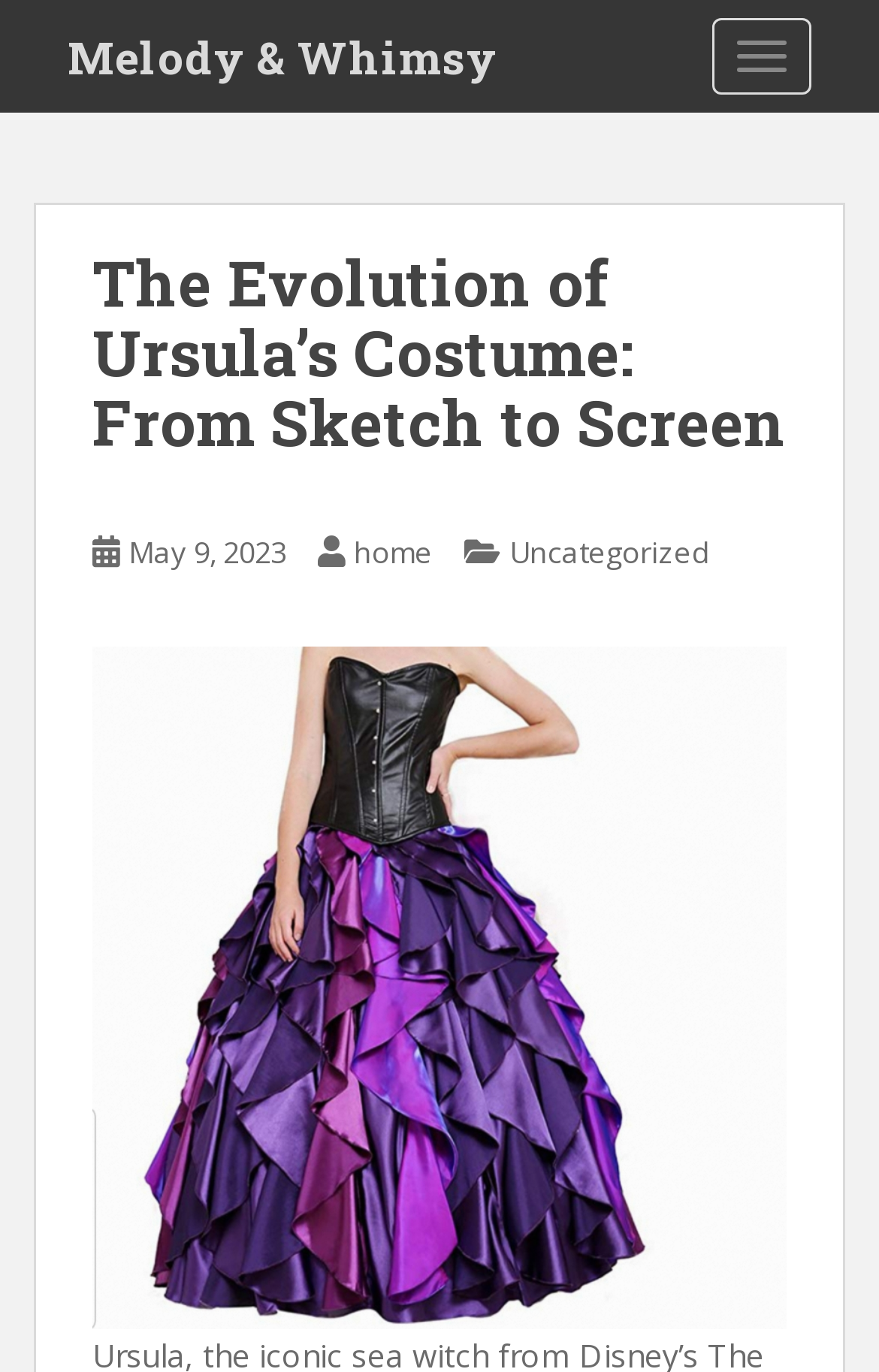Based on the element description Melody & Whimsy, identify the bounding box of the UI element in the given webpage screenshot. The coordinates should be in the format (top-left x, top-left y, bottom-right x, bottom-right y) and must be between 0 and 1.

[0.038, 0.0, 0.605, 0.082]